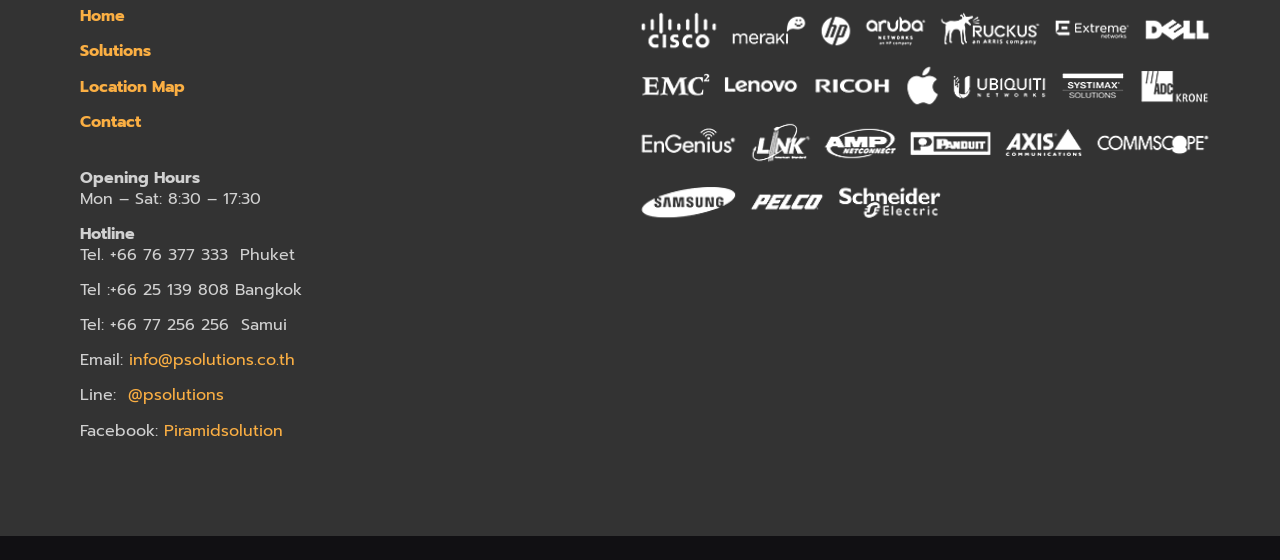Determine the bounding box of the UI element mentioned here: "ocation Map". The coordinates must be in the format [left, top, right, bottom] with values ranging from 0 to 1.

[0.07, 0.133, 0.145, 0.176]